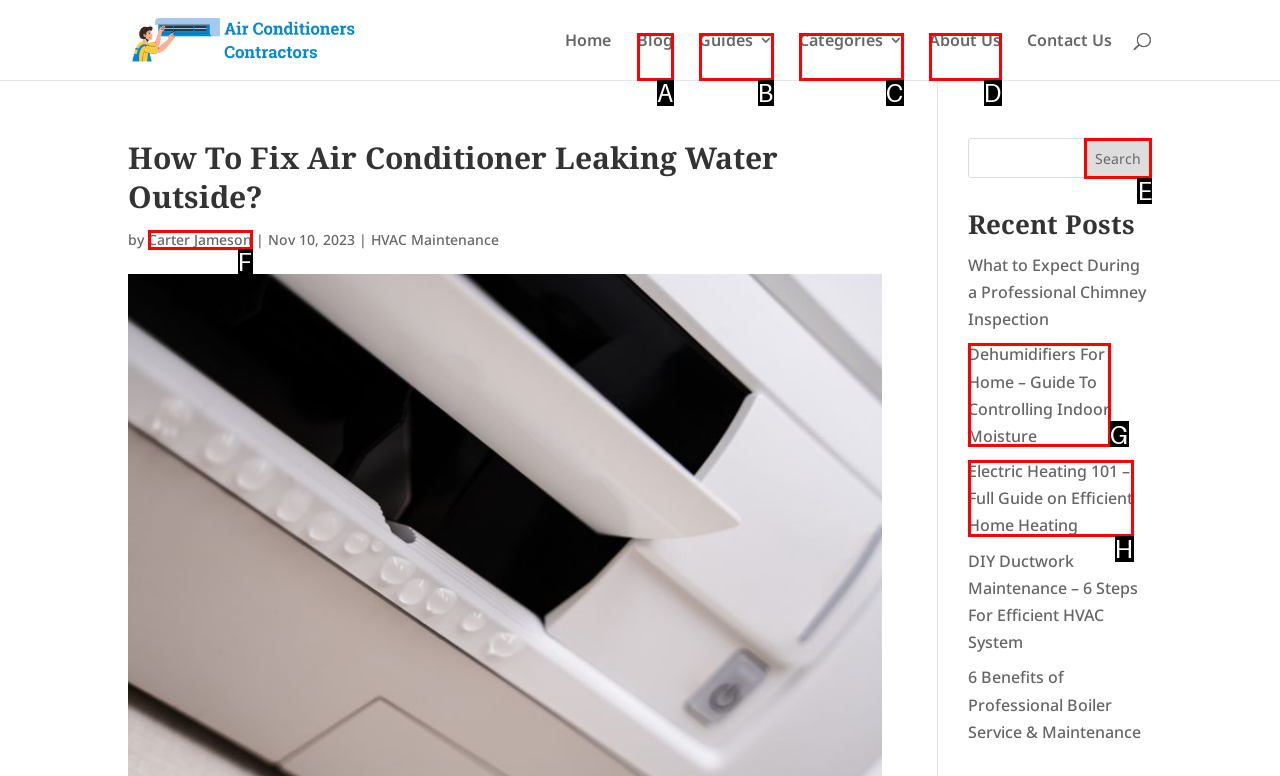Which HTML element matches the description: Categories the best? Answer directly with the letter of the chosen option.

C